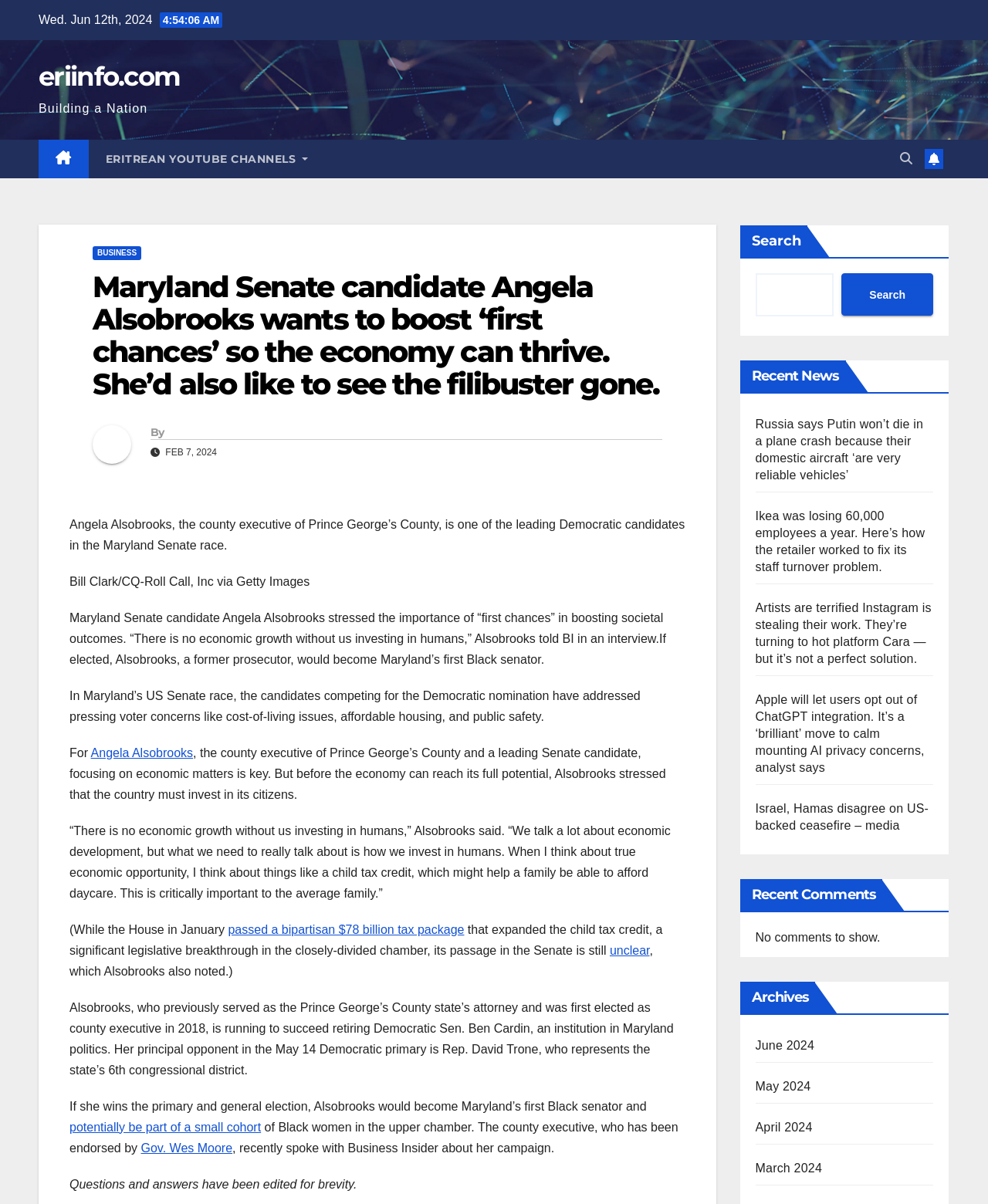What is the title or heading displayed on the webpage?

Maryland Senate candidate Angela Alsobrooks wants to boost ‘first chances’ so the economy can thrive. She’d also like to see the filibuster gone.